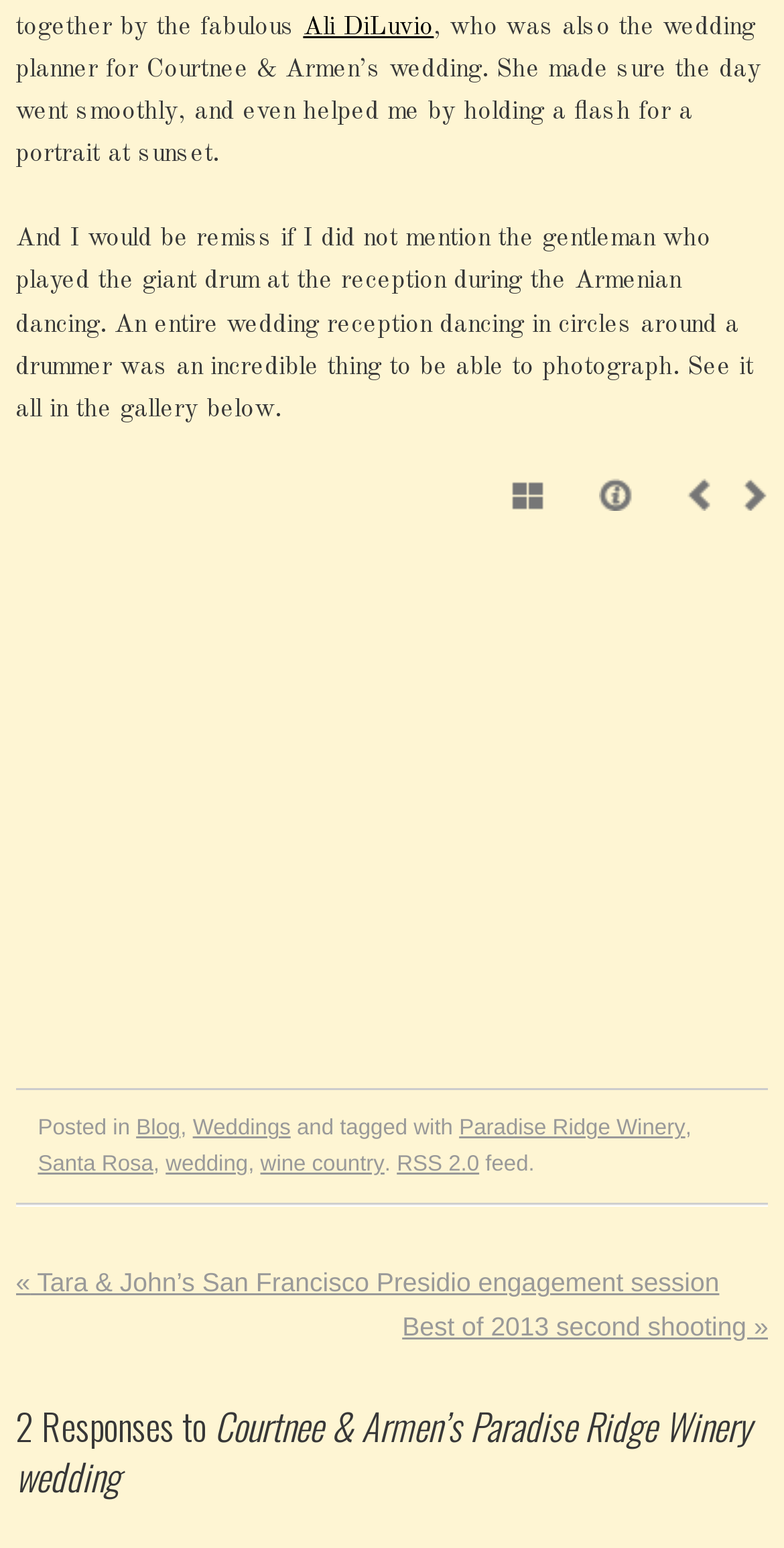Given the element description Blog, predict the bounding box coordinates for the UI element in the webpage screenshot. The format should be (top-left x, top-left y, bottom-right x, bottom-right y), and the values should be between 0 and 1.

[0.174, 0.721, 0.23, 0.737]